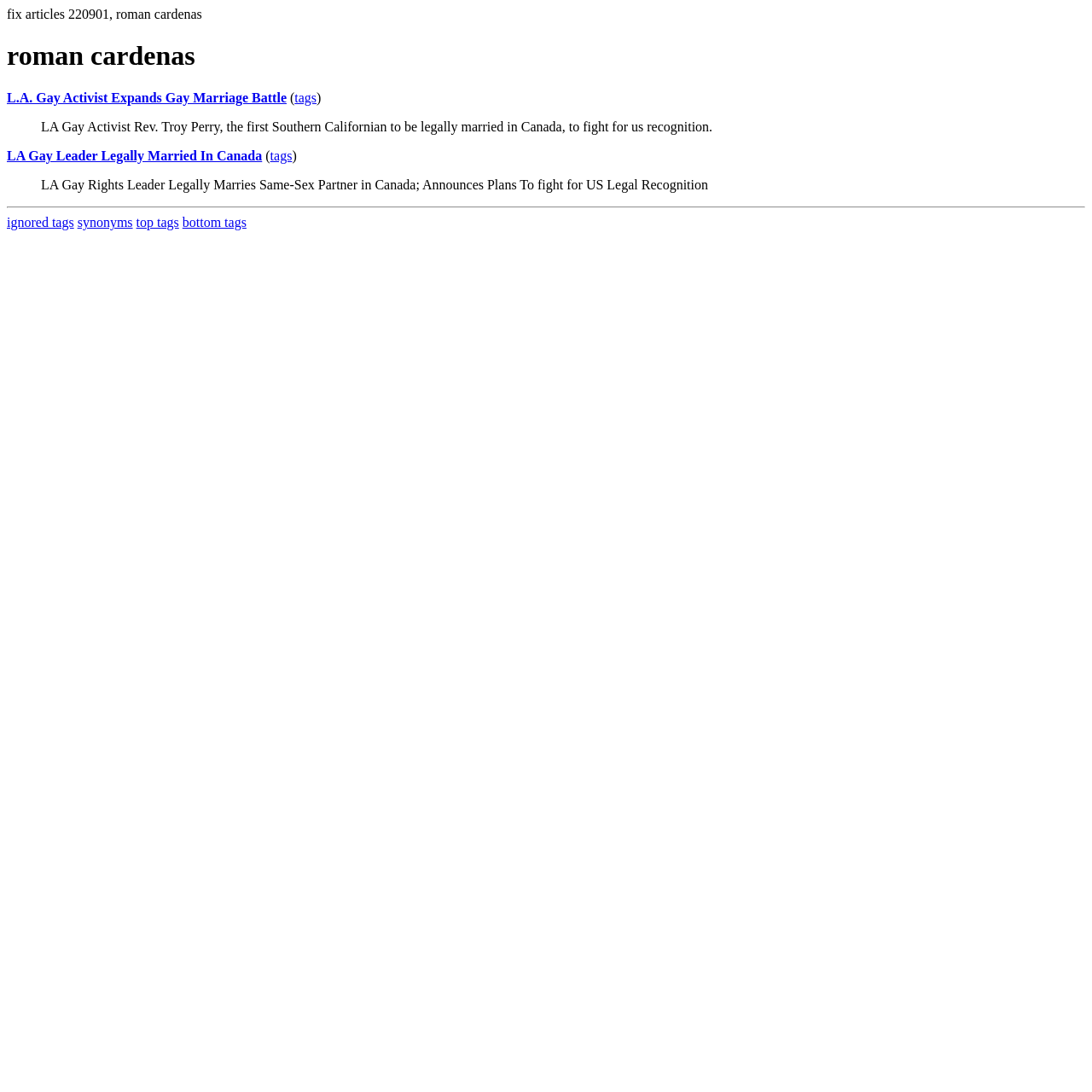Indicate the bounding box coordinates of the element that needs to be clicked to satisfy the following instruction: "check top tags". The coordinates should be four float numbers between 0 and 1, i.e., [left, top, right, bottom].

[0.125, 0.197, 0.164, 0.21]